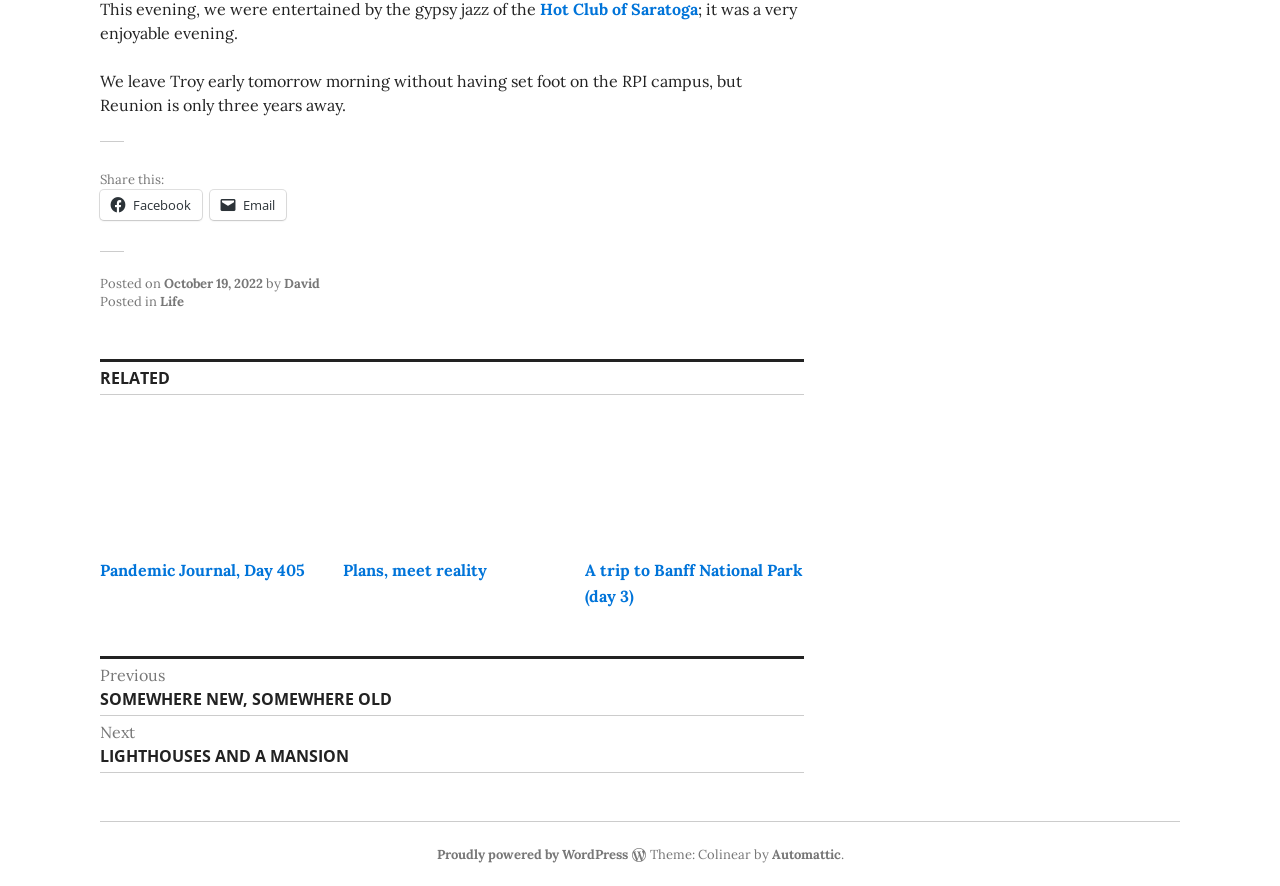Provide the bounding box for the UI element matching this description: "Plans, meet reality".

[0.268, 0.632, 0.38, 0.654]